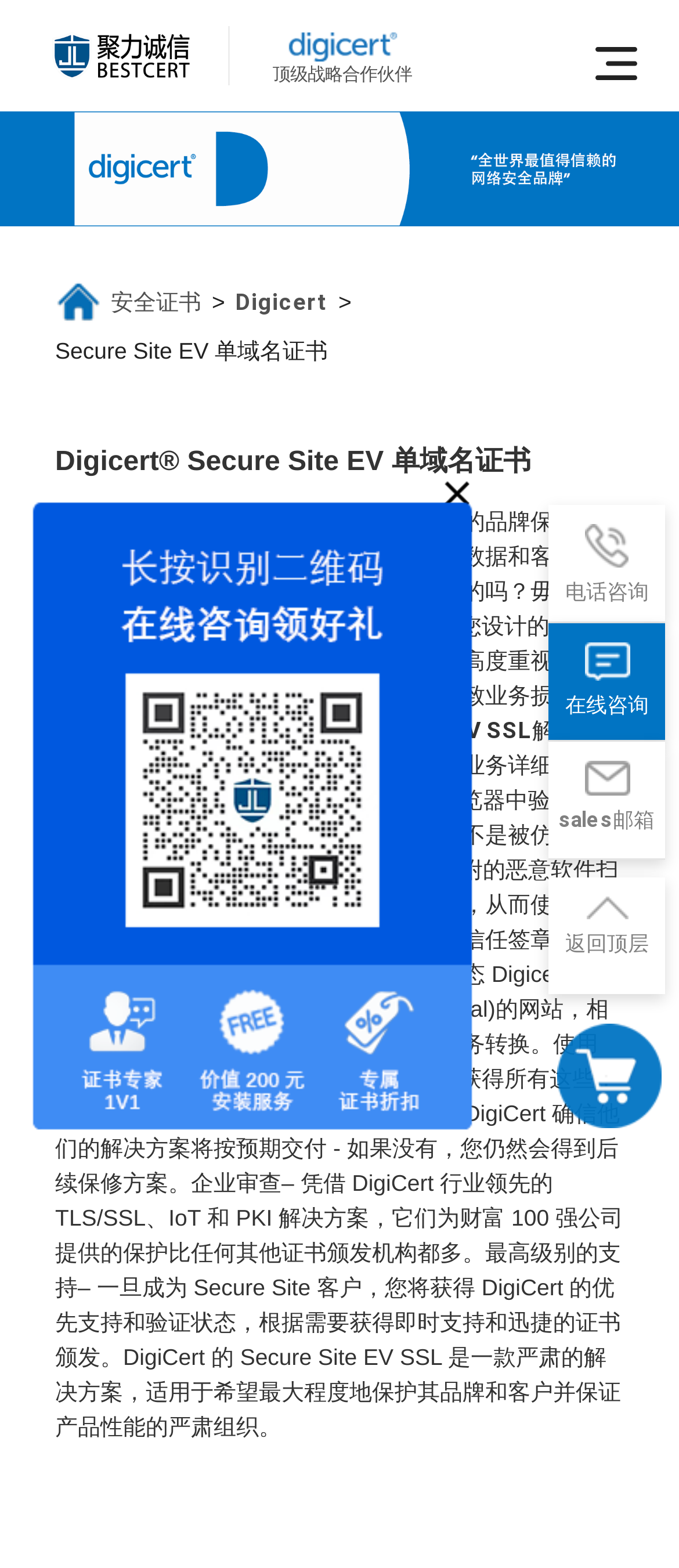Show the bounding box coordinates of the region that should be clicked to follow the instruction: "Click the 电话咨询 link."

[0.808, 0.322, 0.979, 0.396]